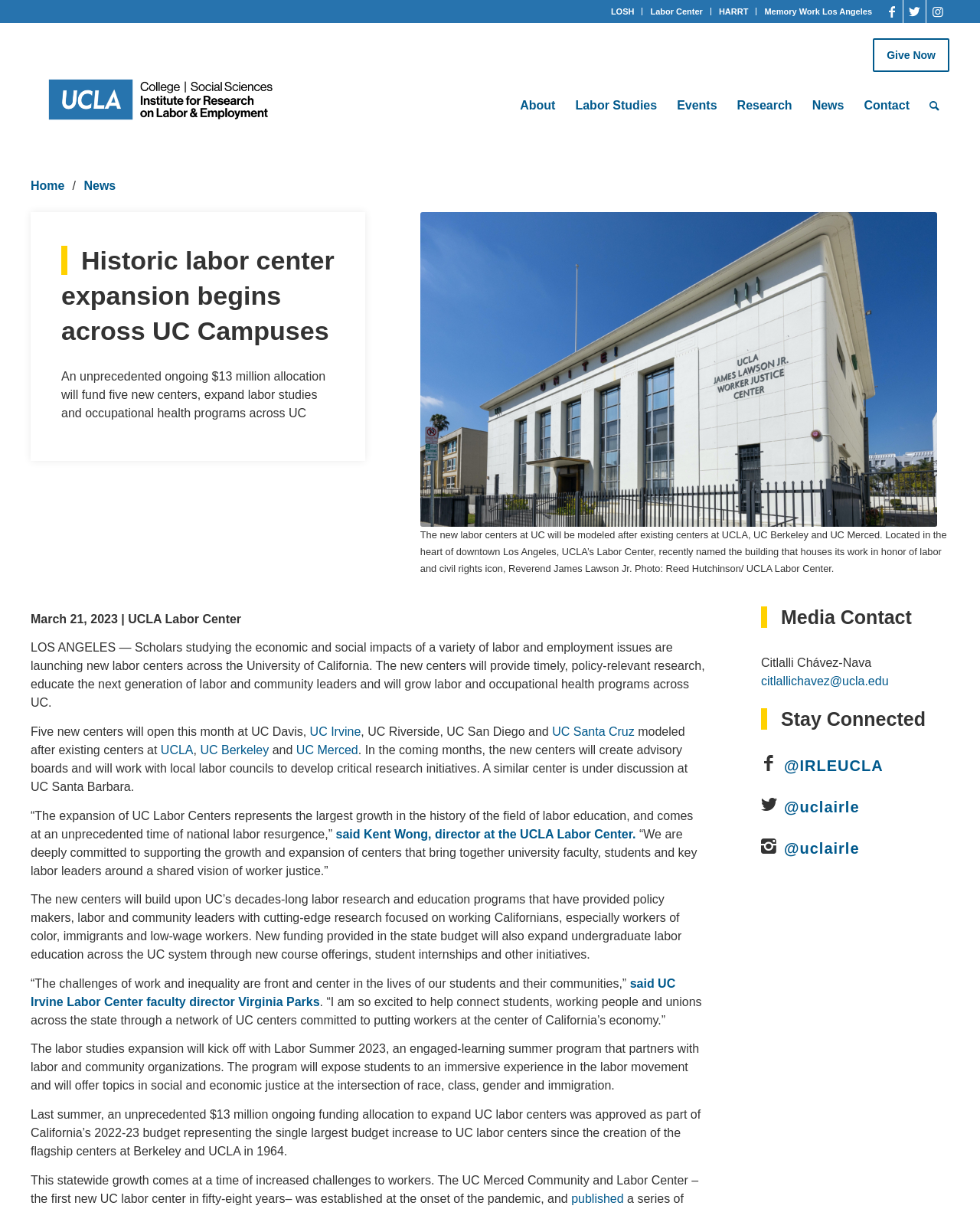Determine the bounding box coordinates of the clickable area required to perform the following instruction: "Visit the 'Labor Center' page". The coordinates should be represented as four float numbers between 0 and 1: [left, top, right, bottom].

[0.664, 0.001, 0.717, 0.018]